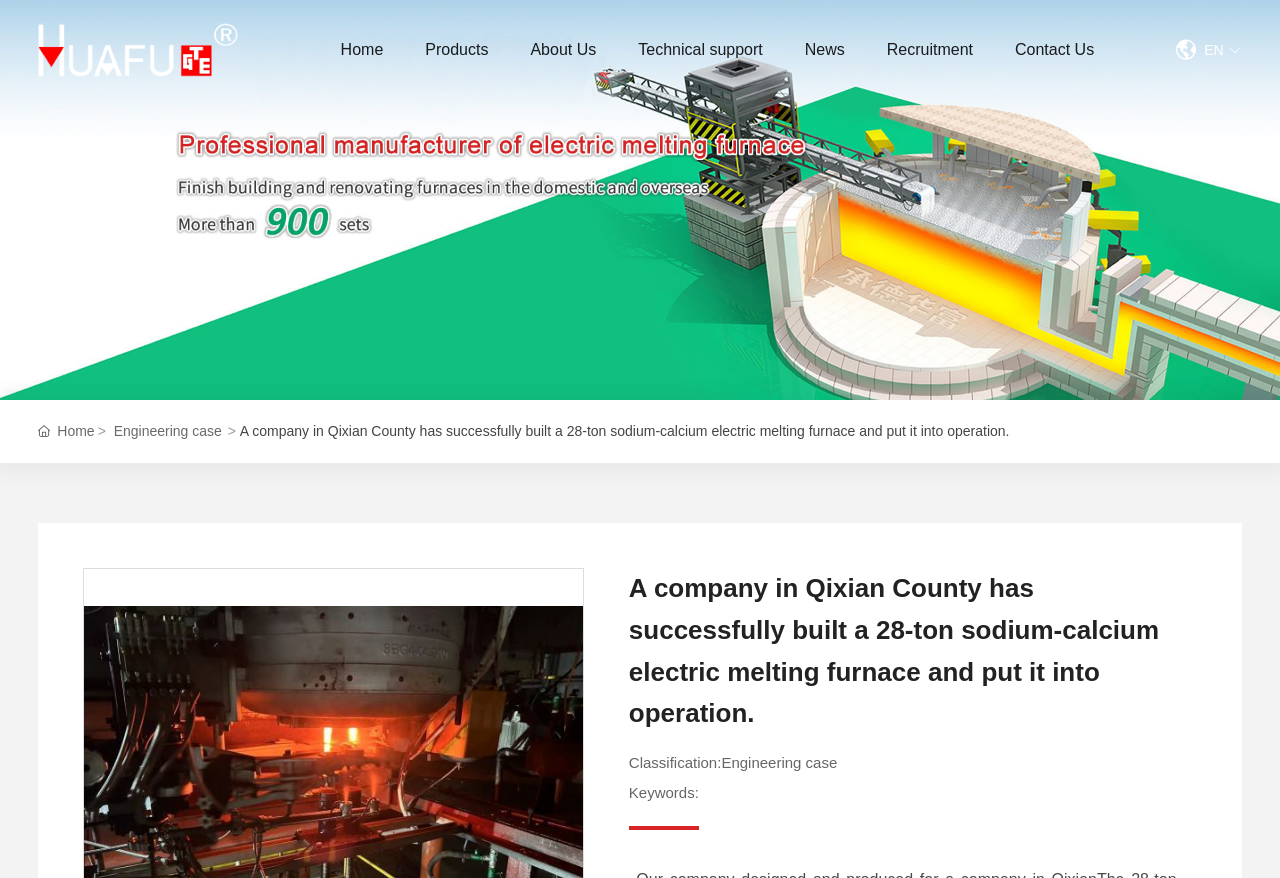Respond to the question with just a single word or phrase: 
What is the name of the company mentioned?

HuaFu